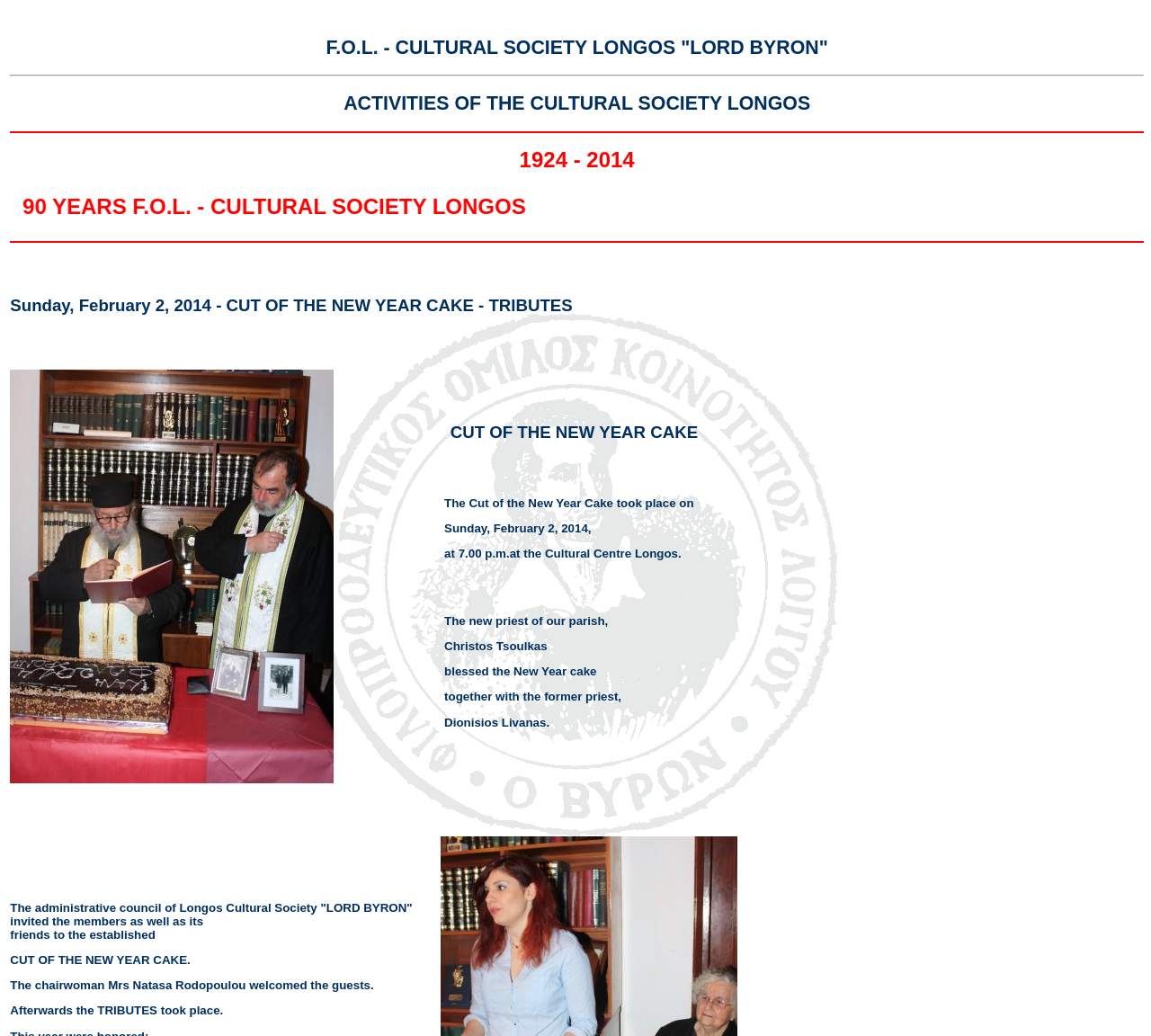Provide your answer in one word or a succinct phrase for the question: 
What is the former priest's name?

Dionisios Livanas